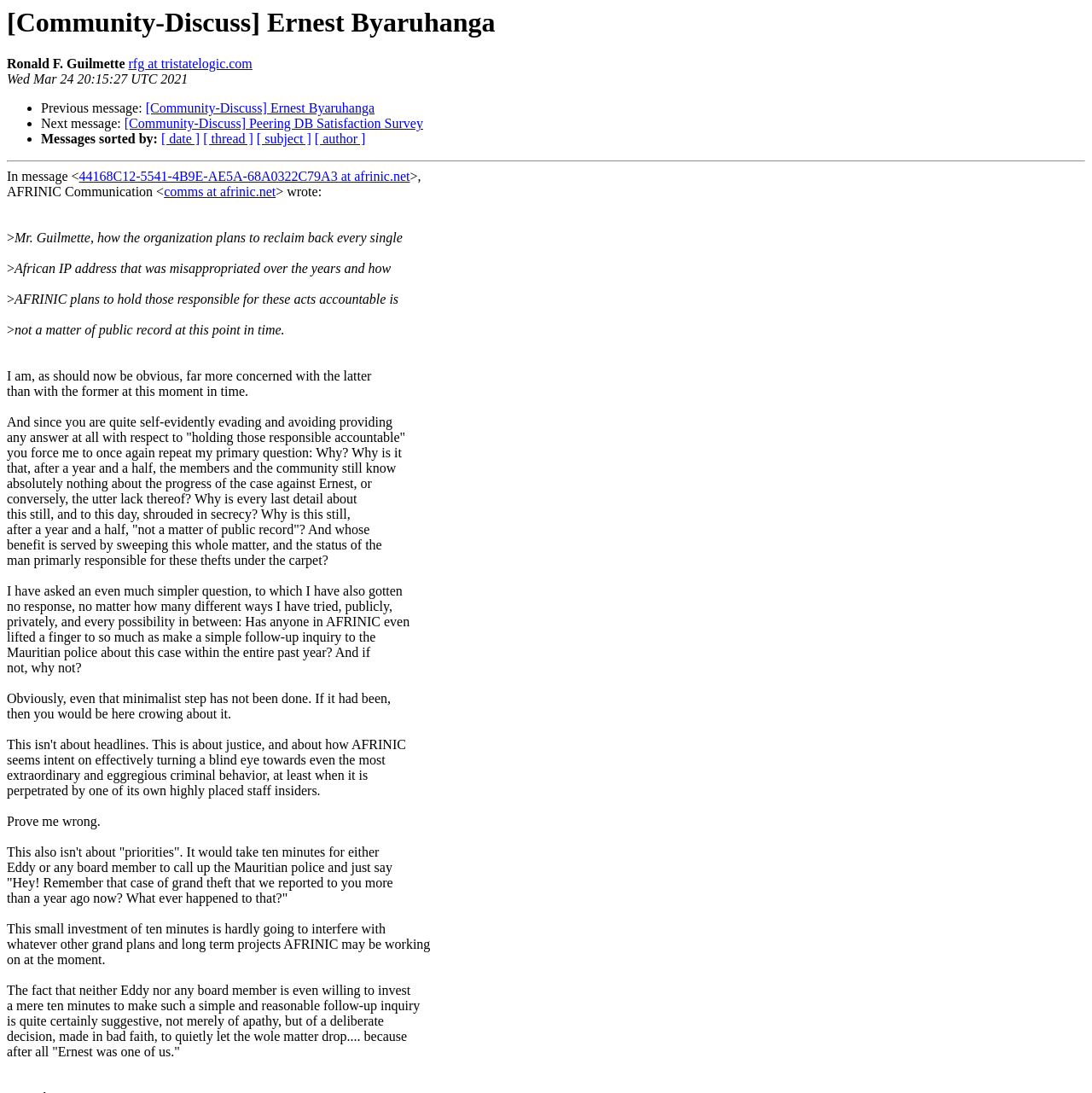Respond with a single word or phrase:
What is the subject of the previous message?

[Community-Discuss] Ernest Byaruhanga